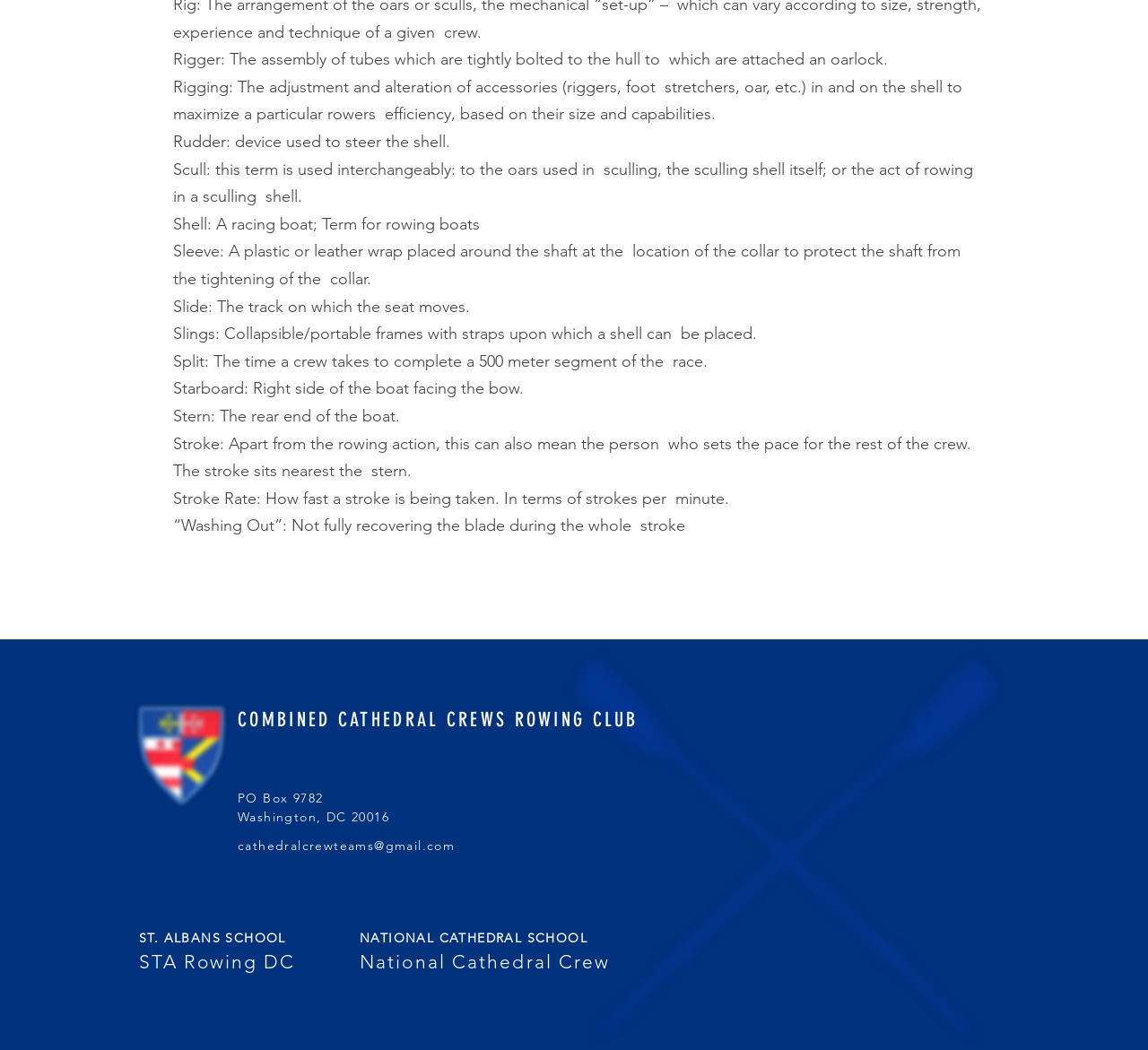Locate the bounding box coordinates for the element described below: "aria-label="Facebook"". The coordinates must be four float values between 0 and 1, formatted as [left, top, right, bottom].

[0.159, 0.951, 0.19, 0.984]